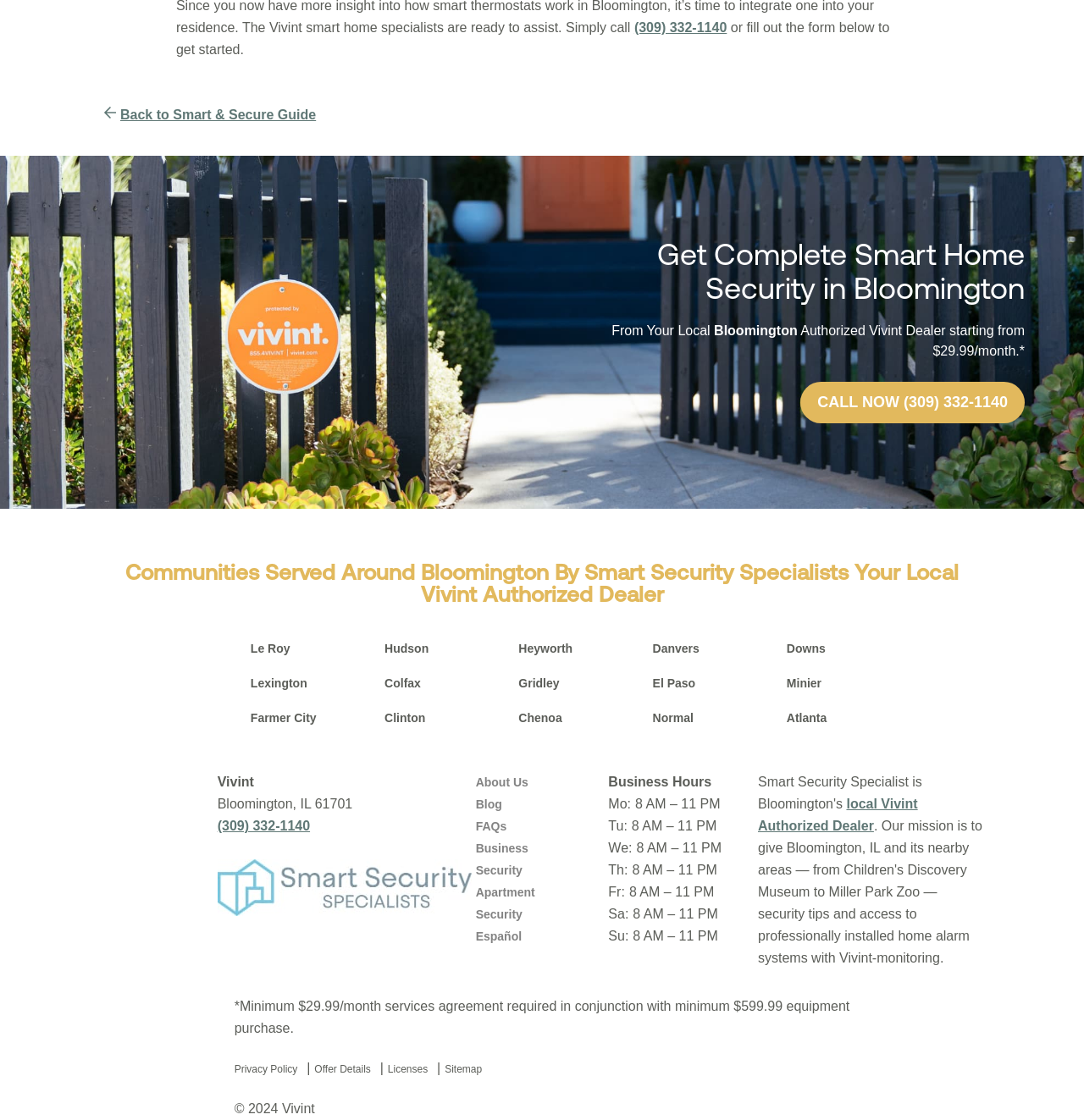Please provide the bounding box coordinates for the UI element as described: "CALL NOW (309) 332-1140". The coordinates must be four floats between 0 and 1, represented as [left, top, right, bottom].

[0.738, 0.341, 0.945, 0.378]